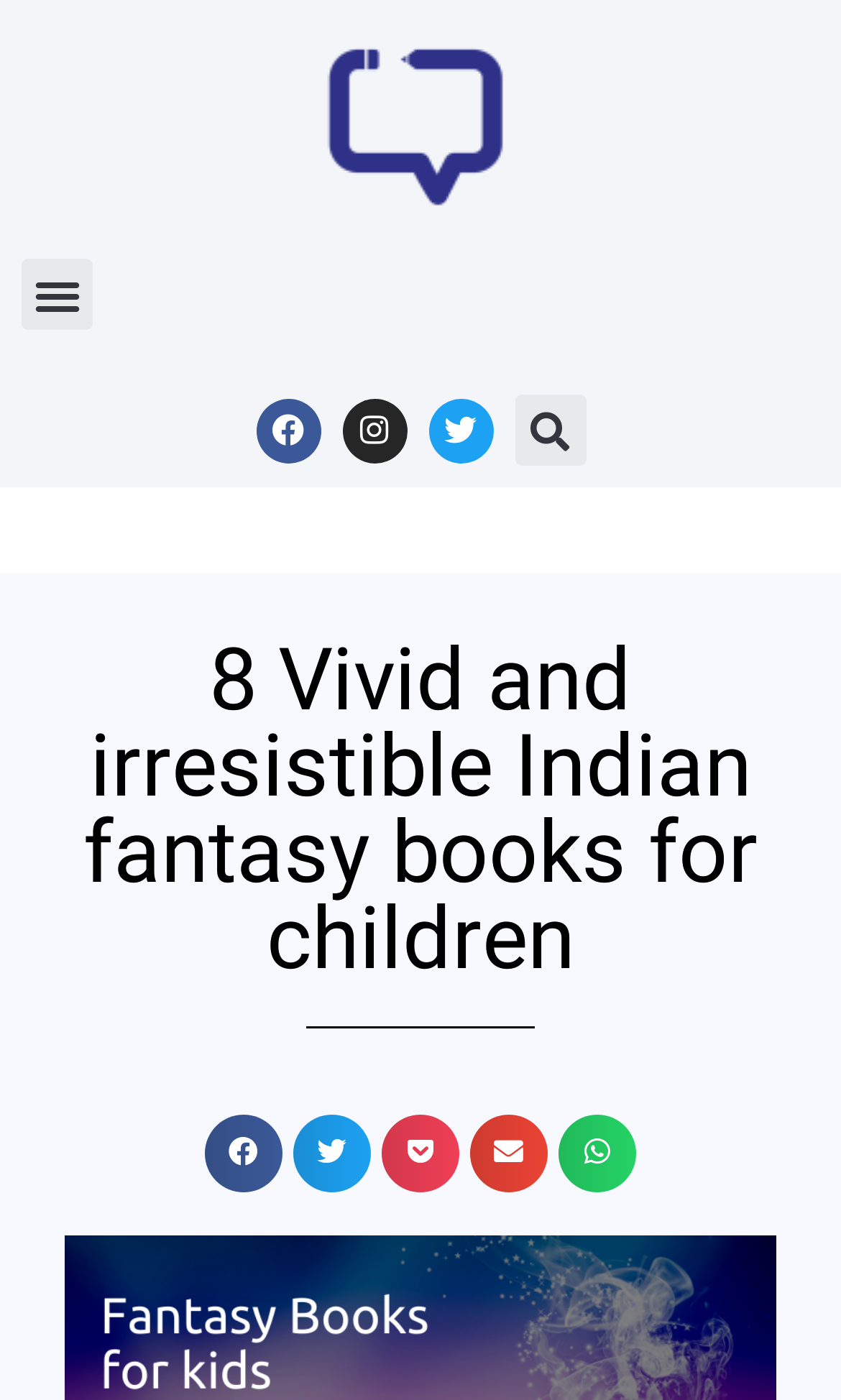Find the bounding box coordinates for the element that must be clicked to complete the instruction: "Visit the Facebook page". The coordinates should be four float numbers between 0 and 1, indicated as [left, top, right, bottom].

[0.304, 0.284, 0.381, 0.33]